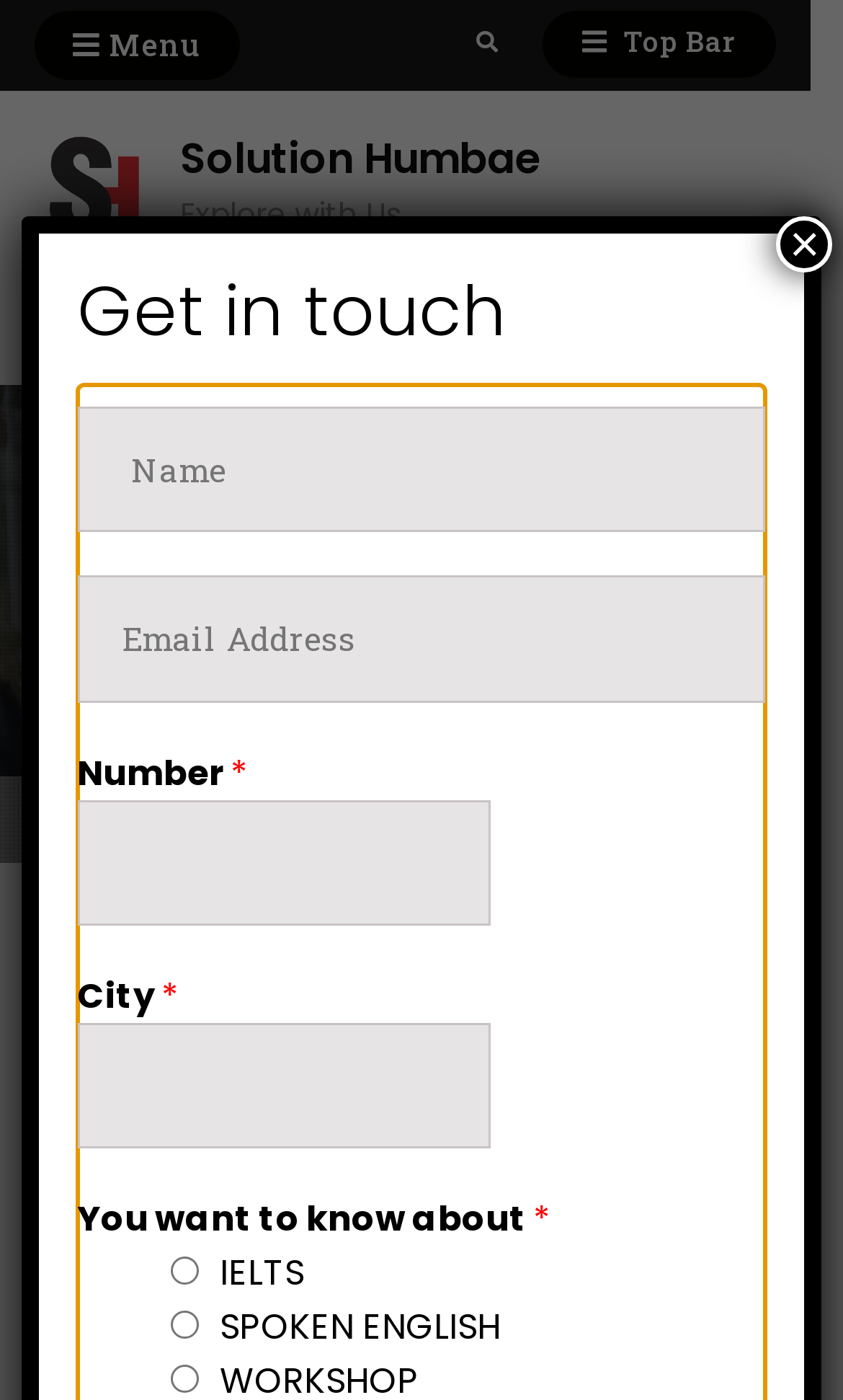Please locate the bounding box coordinates of the element that needs to be clicked to achieve the following instruction: "Enter your name". The coordinates should be four float numbers between 0 and 1, i.e., [left, top, right, bottom].

[0.092, 0.29, 0.908, 0.38]